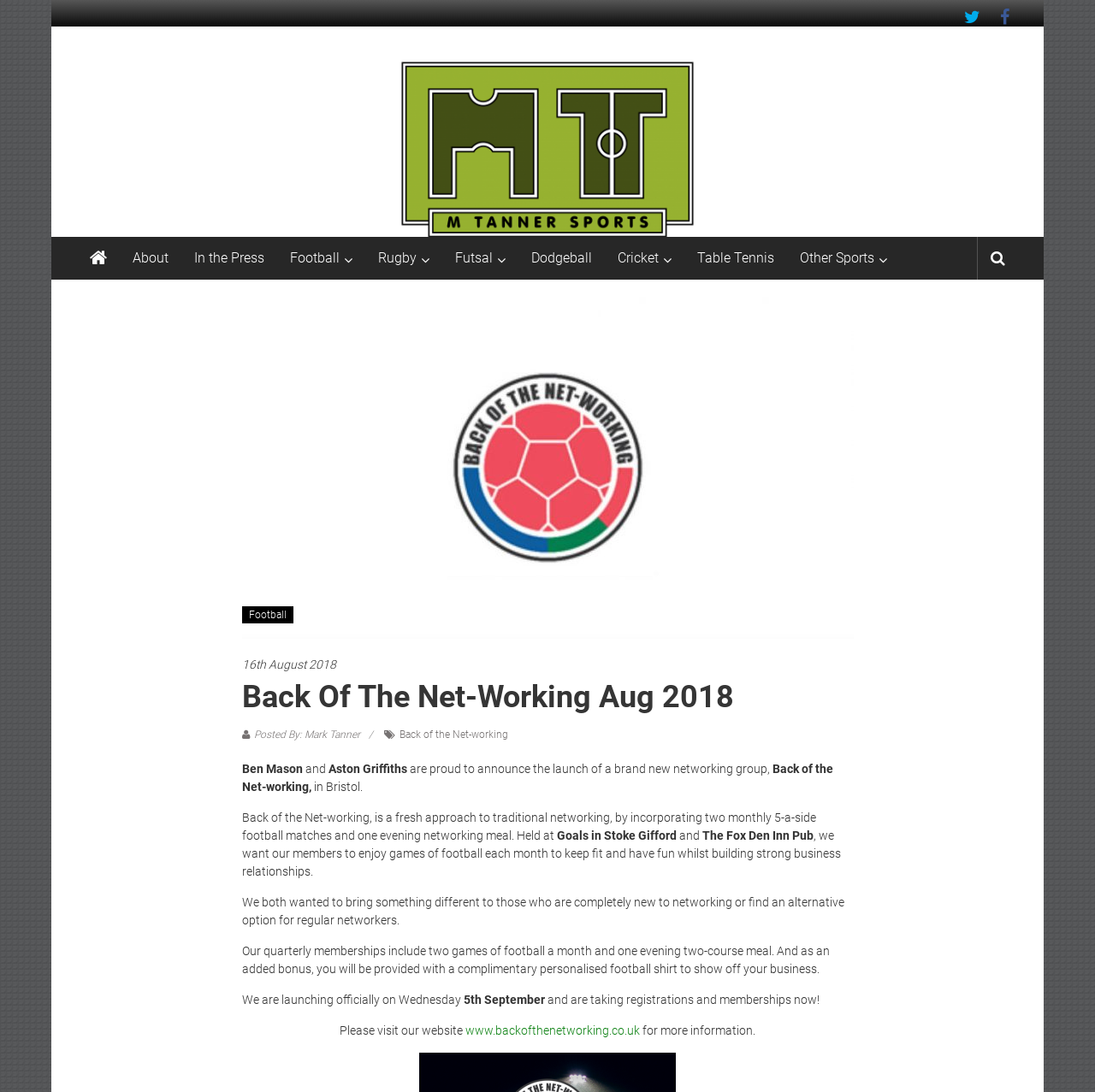Generate the title text from the webpage.

Back Of The Net-Working Aug 2018